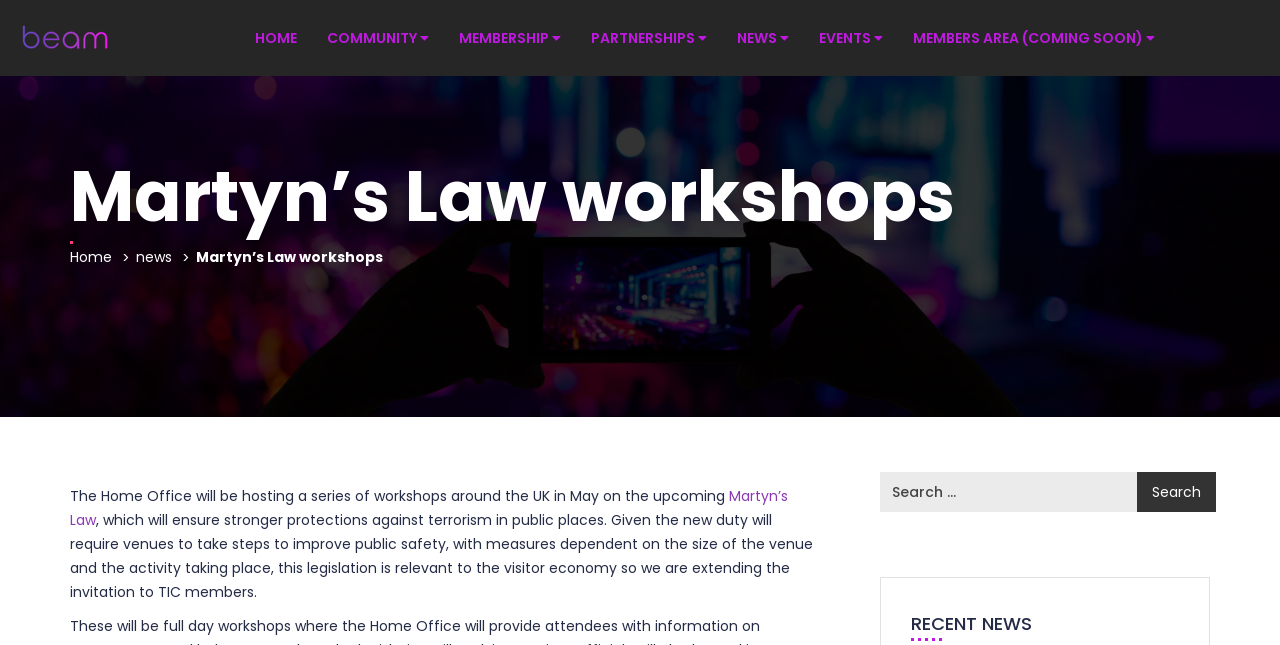Please specify the bounding box coordinates of the clickable region necessary for completing the following instruction: "view recent news". The coordinates must consist of four float numbers between 0 and 1, i.e., [left, top, right, bottom].

[0.712, 0.952, 0.921, 0.982]